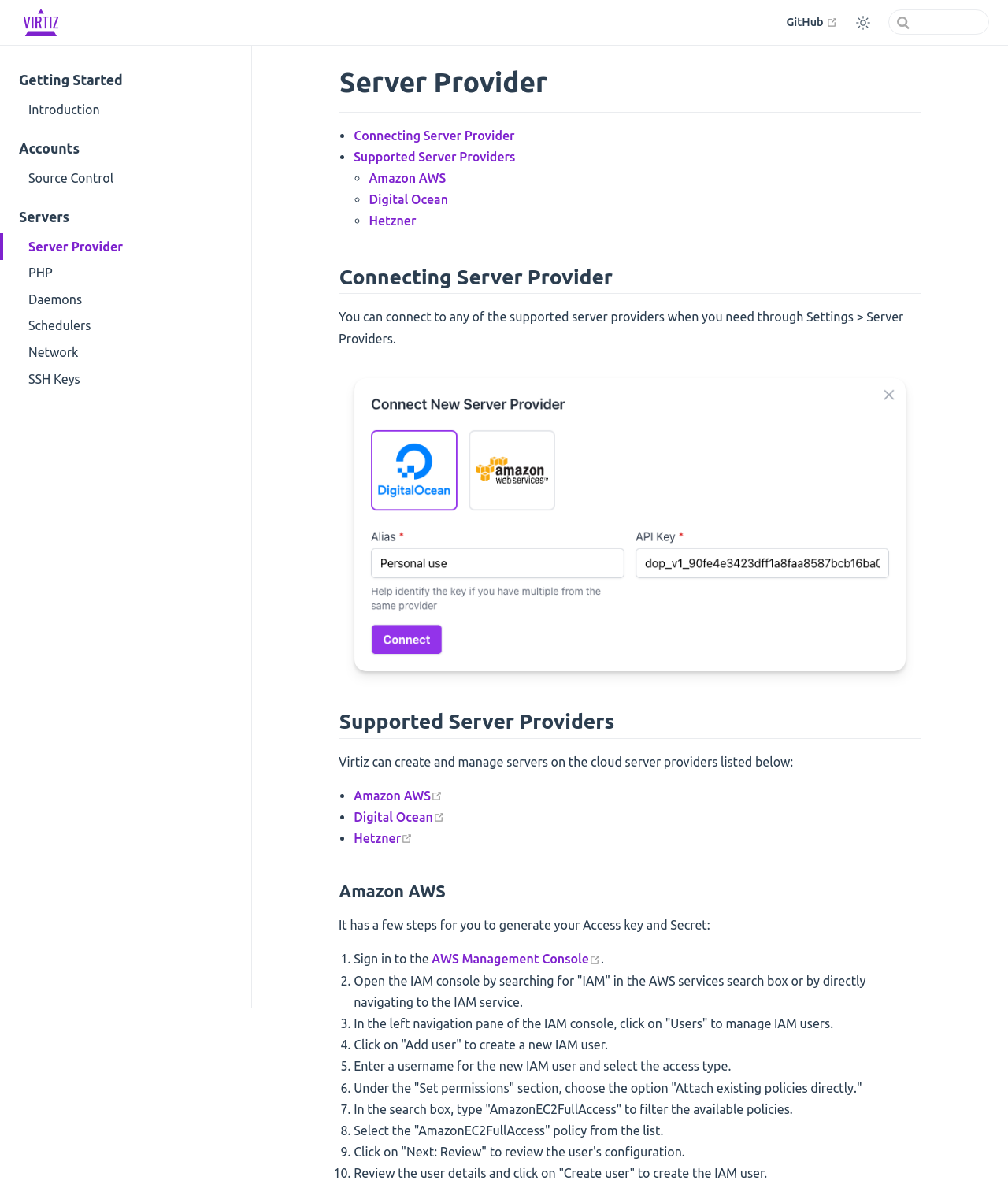Generate an in-depth caption that captures all aspects of the webpage.

The webpage is about Server Provider Virtiz, with a logo and a link to Virtiz at the top left corner. On the top right corner, there is a GitHub link and a toggle color mode button. Below the top section, there is a search bar.

The main content of the webpage is divided into several sections. On the left side, there is a complementary section with links to different topics, including Getting Started, Accounts, Servers, and more. Each topic has a brief description and a link to a related page.

The main section on the right side is divided into several subsections. The first subsection is about Server Provider, with a heading and a brief description. Below the description, there are links to different server providers, including Connecting Server Provider and Supported Server Providers.

The Connecting Server Provider section explains how to connect to a server provider through Settings. Below this section, there is a list of supported server providers, including Amazon AWS, Digital Ocean, and Hetzner, with links to each provider.

The Supported Server Providers section provides more information about each provider. The Amazon AWS section has a detailed guide on how to generate an Access key and Secret, with a step-by-step list of instructions.

Overall, the webpage provides information and guides on how to use Virtiz as a server provider, with links to related topics and detailed instructions on how to set up and manage servers on different cloud providers.